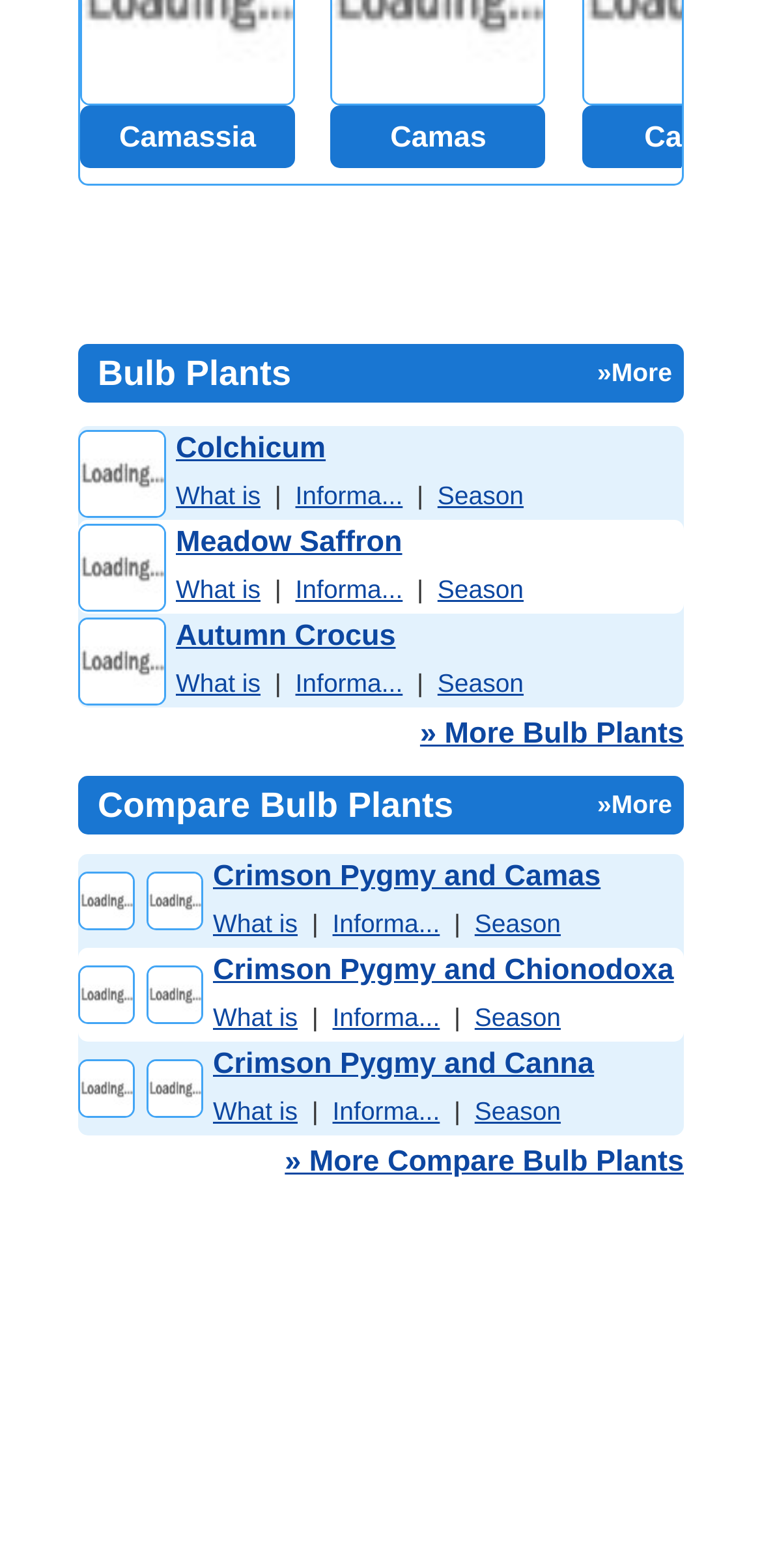Identify the bounding box coordinates of the area you need to click to perform the following instruction: "Click on Camassia link".

[0.105, 0.067, 0.387, 0.107]